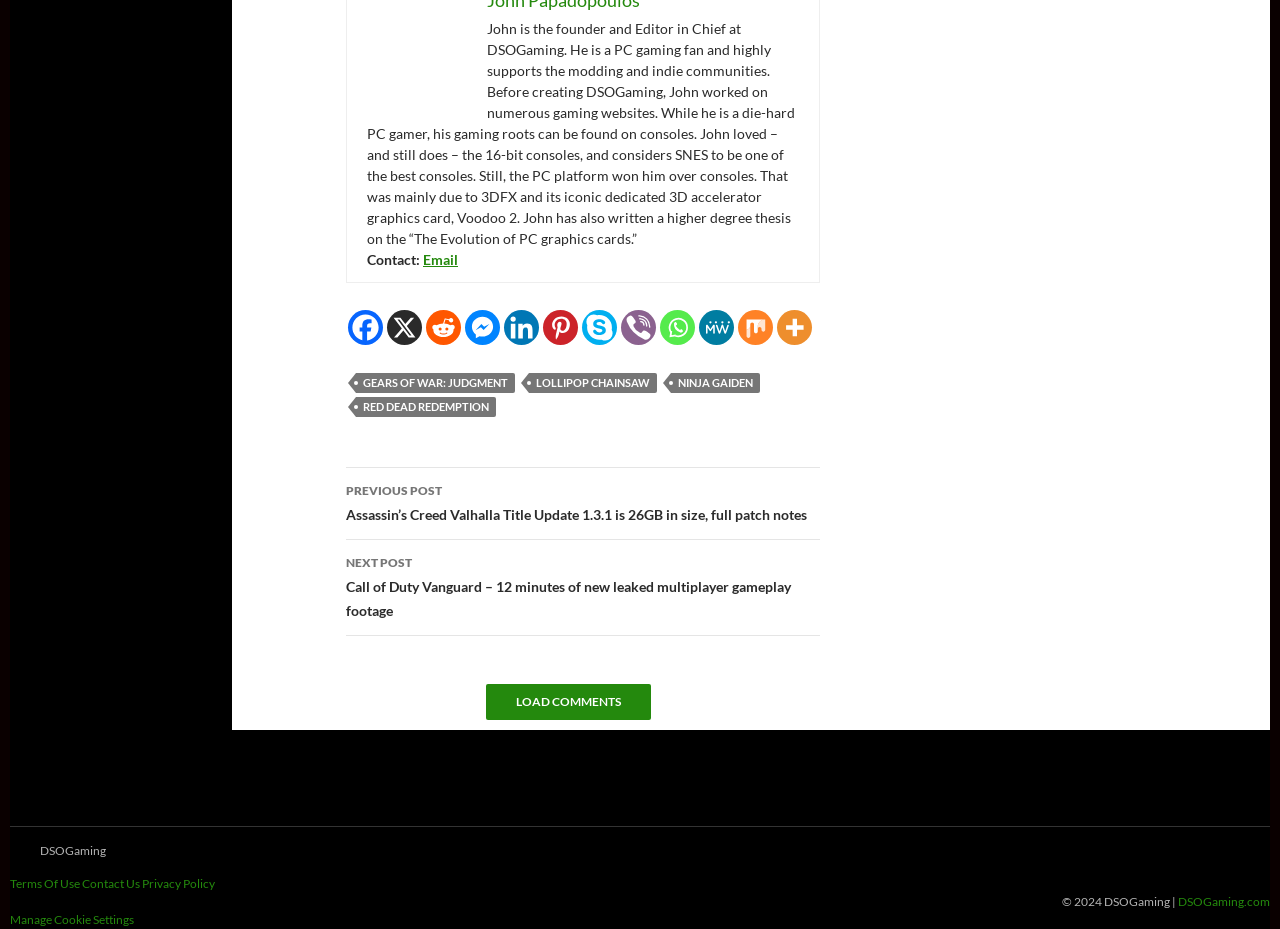Could you determine the bounding box coordinates of the clickable element to complete the instruction: "Go to previous post"? Provide the coordinates as four float numbers between 0 and 1, i.e., [left, top, right, bottom].

[0.27, 0.504, 0.641, 0.581]